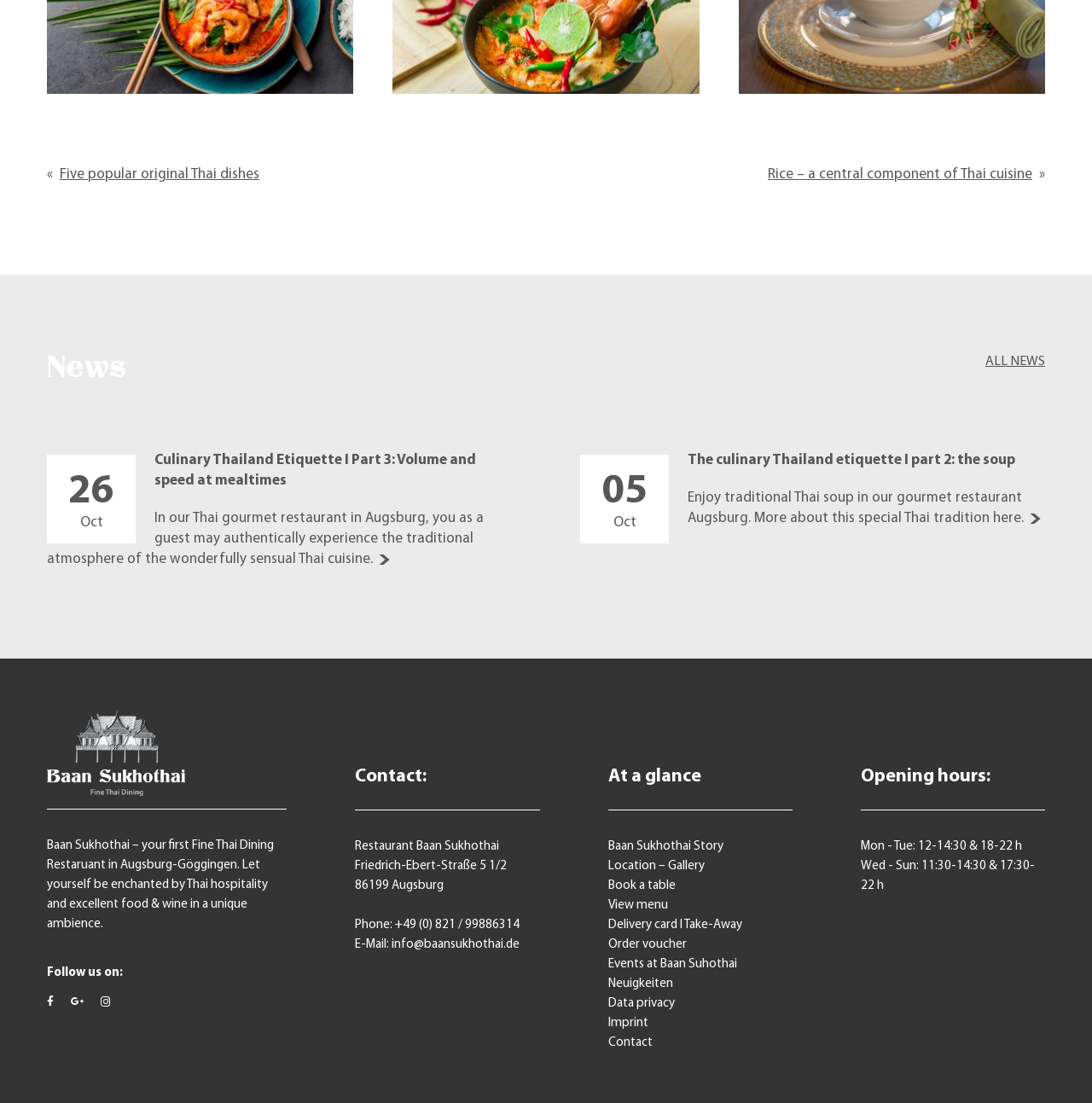Please predict the bounding box coordinates (top-left x, top-left y, bottom-right x, bottom-right y) for the UI element in the screenshot that fits the description: View menu

[0.557, 0.815, 0.611, 0.827]